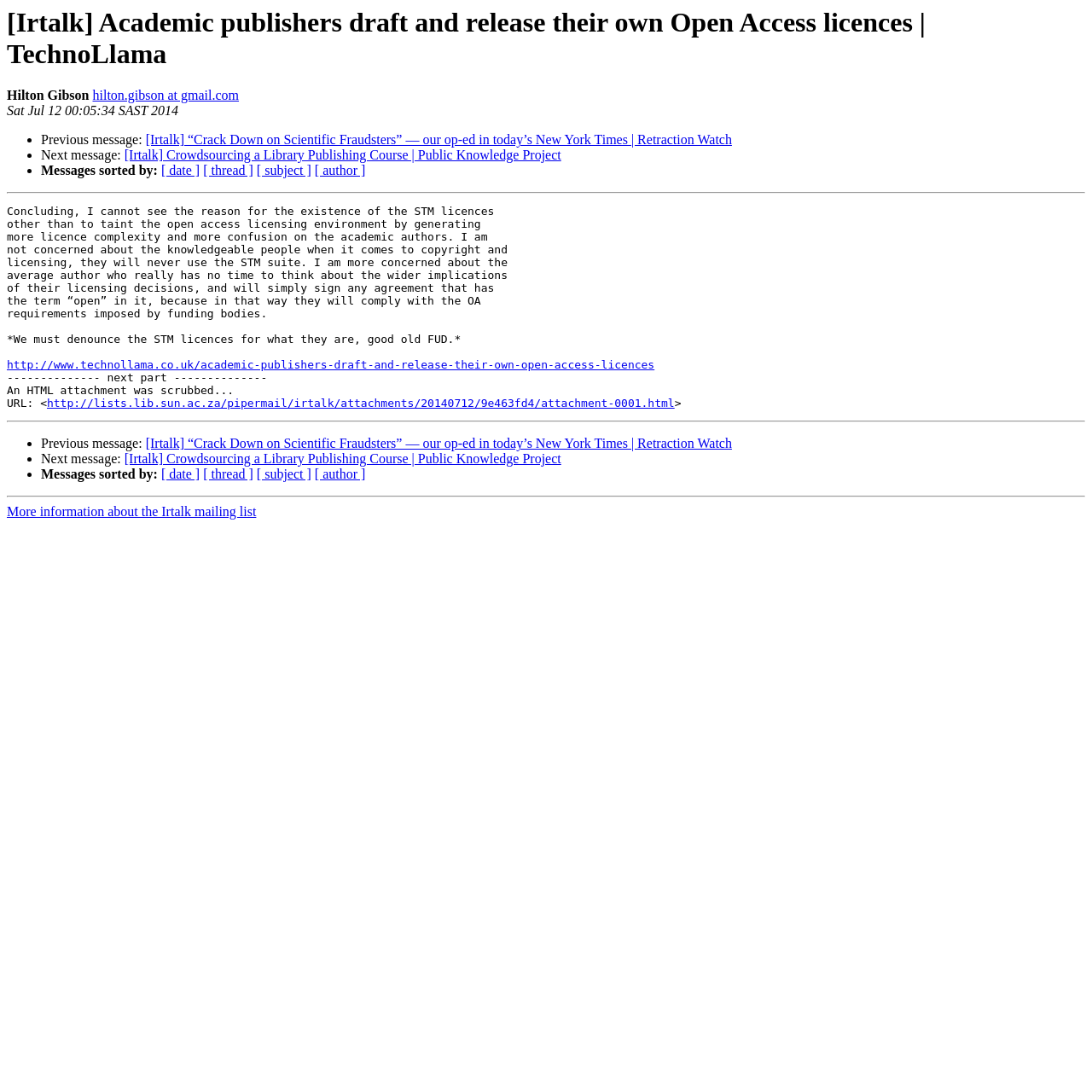Based on the image, please elaborate on the answer to the following question:
What is the purpose of the STM licences?

According to the post, the author believes that the STM licences are intended to 'taint the open access licensing environment by generating more licence complexity and more confusion on the academic authors'.